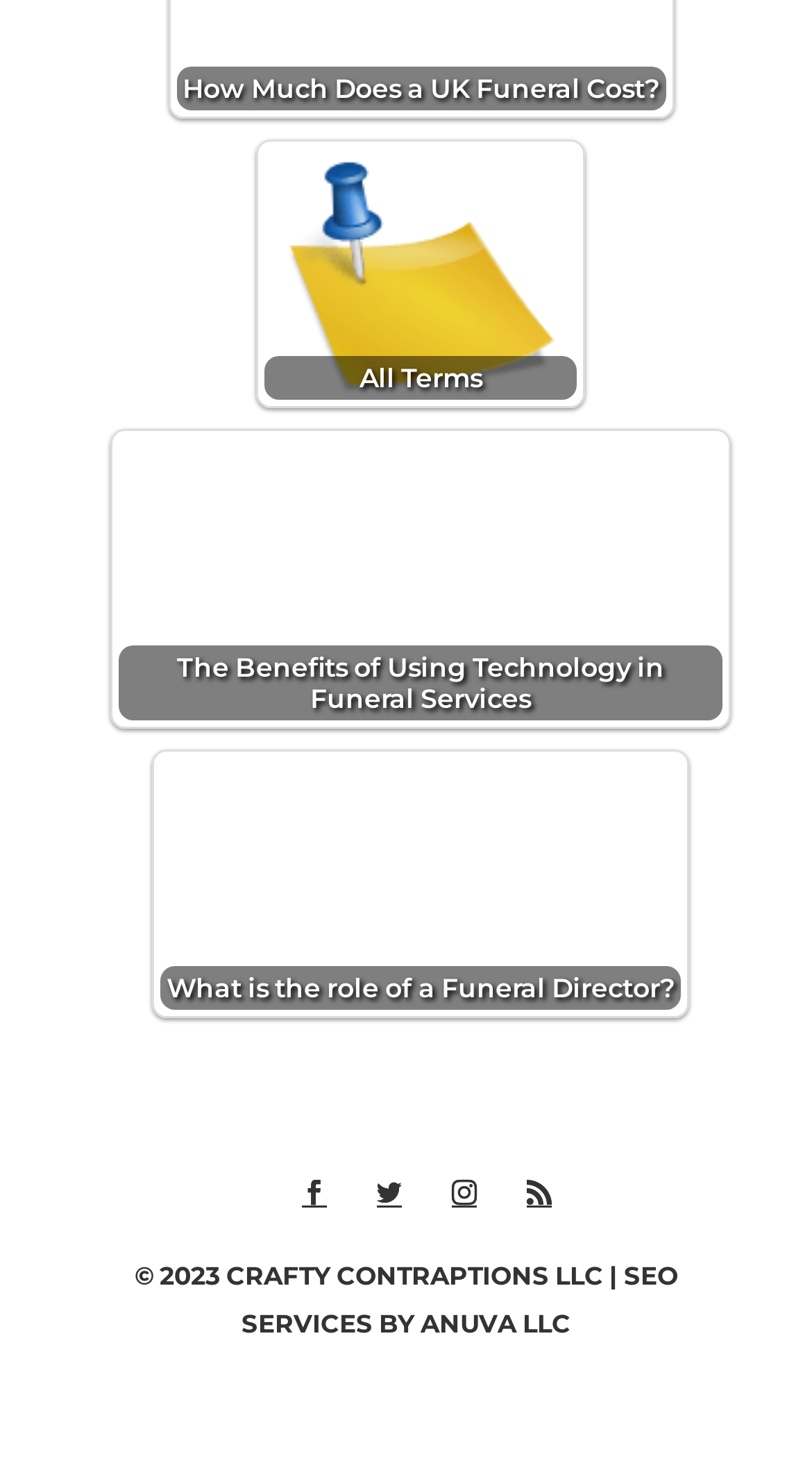Please provide a detailed answer to the question below by examining the image:
What is the copyright year?

I found the copyright information at the bottom of the webpage, which is '© 2023 CRAFTY CONTRAPTIONS LLC |'. The copyright year is 2023.